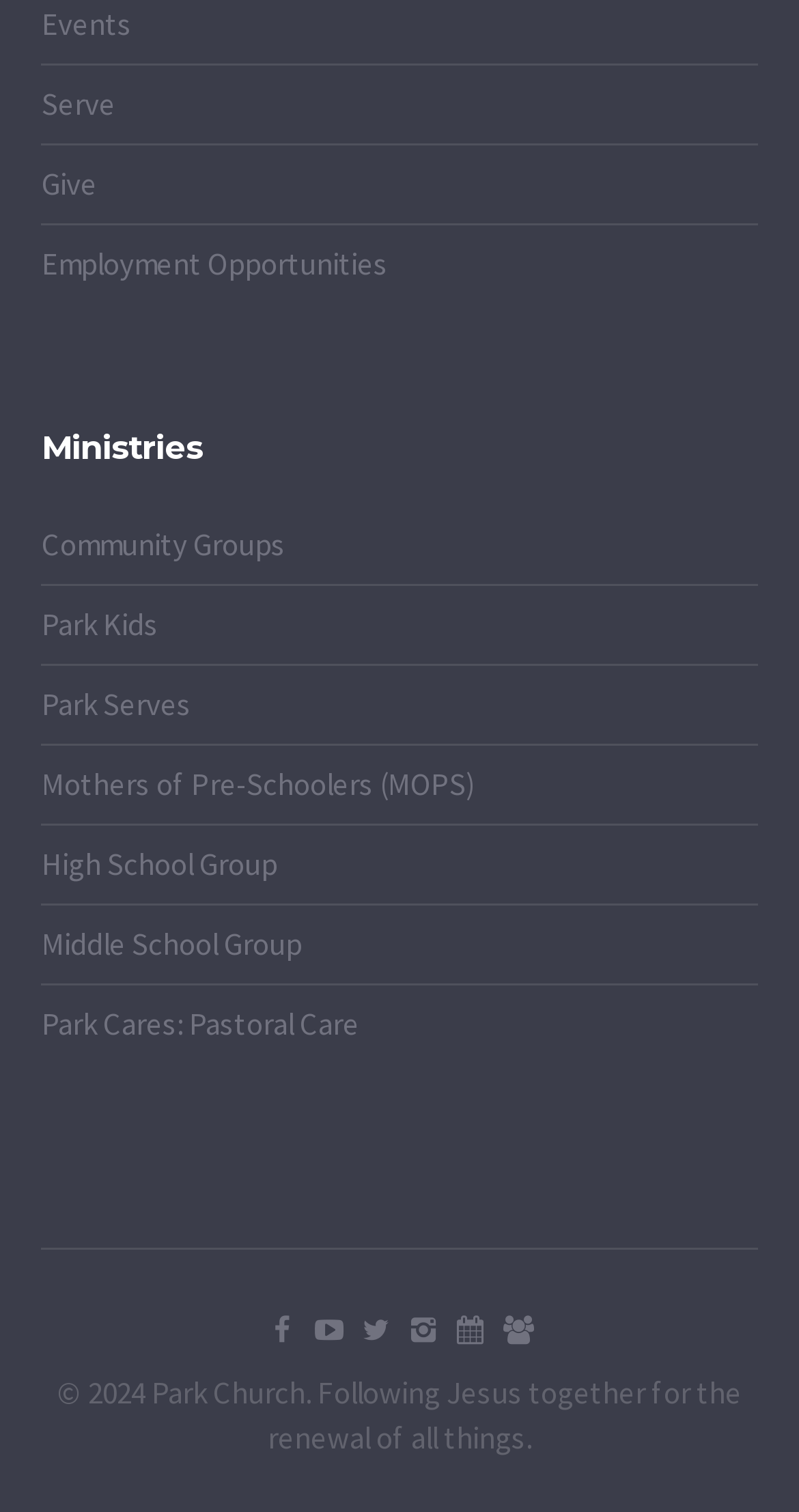Respond with a single word or phrase to the following question:
What are the main sections of the website?

Events, Serve, Give, Employment Opportunities